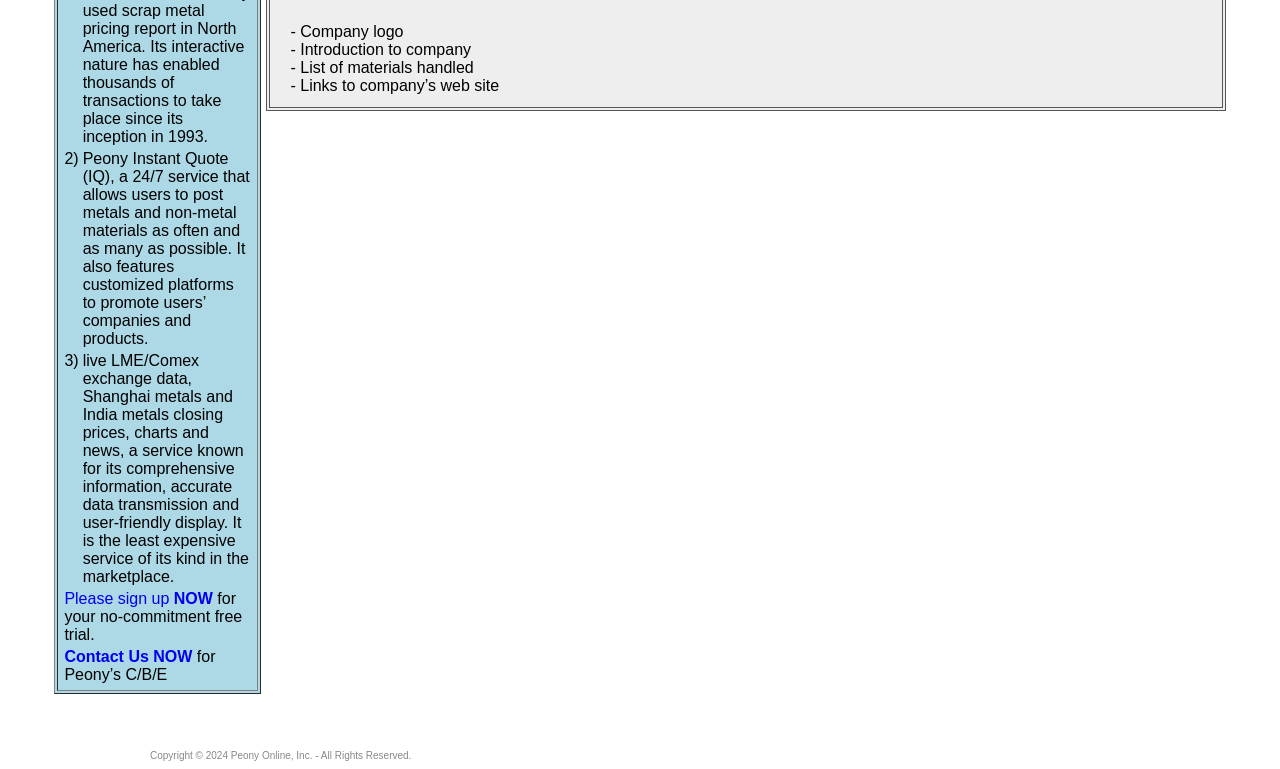Using the format (top-left x, top-left y, bottom-right x, bottom-right y), and given the element description, identify the bounding box coordinates within the screenshot: Contact Us NOW

[0.05, 0.843, 0.15, 0.865]